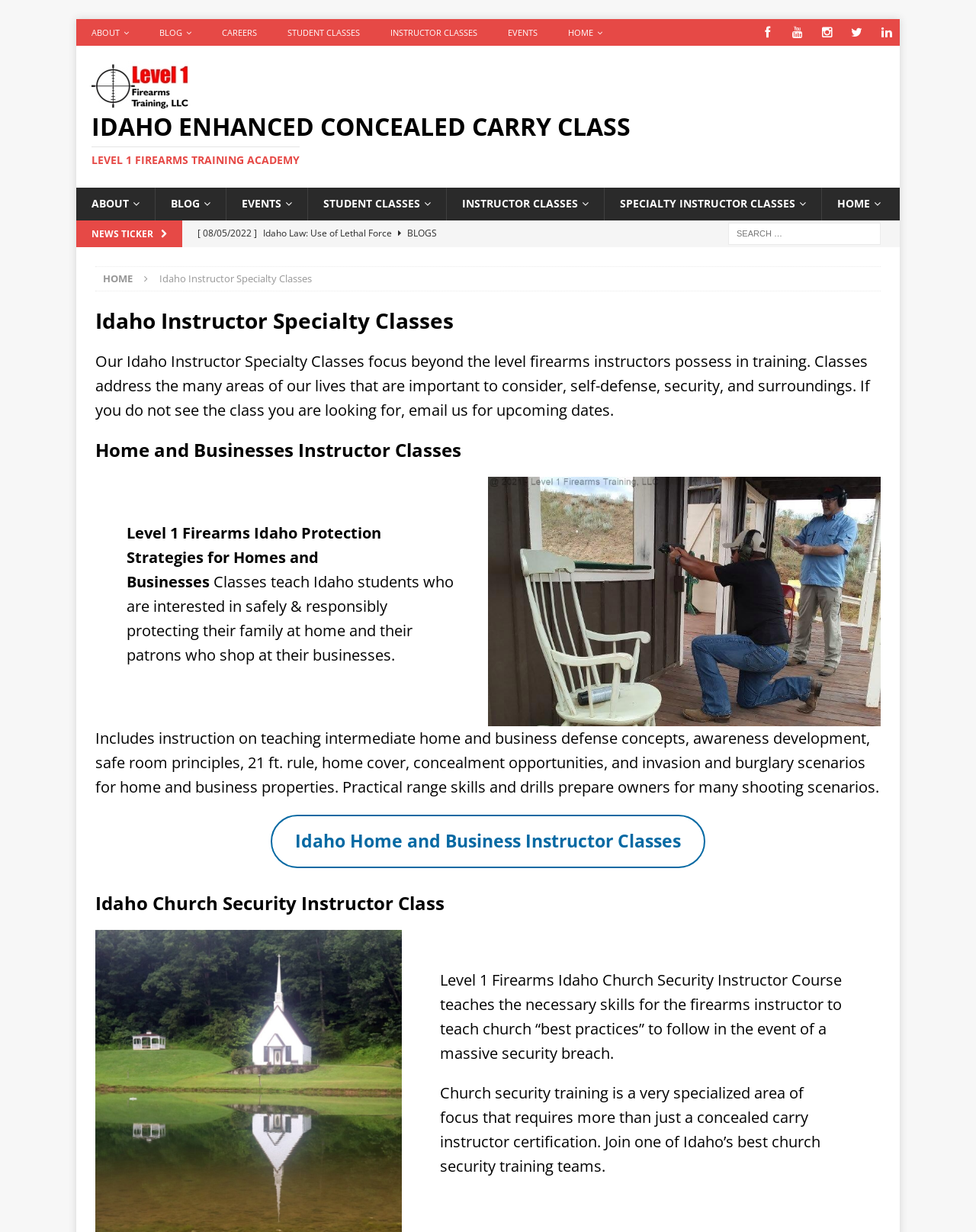Locate the UI element described as follows: "Student Classes". Return the bounding box coordinates as four float numbers between 0 and 1 in the order [left, top, right, bottom].

[0.315, 0.153, 0.457, 0.179]